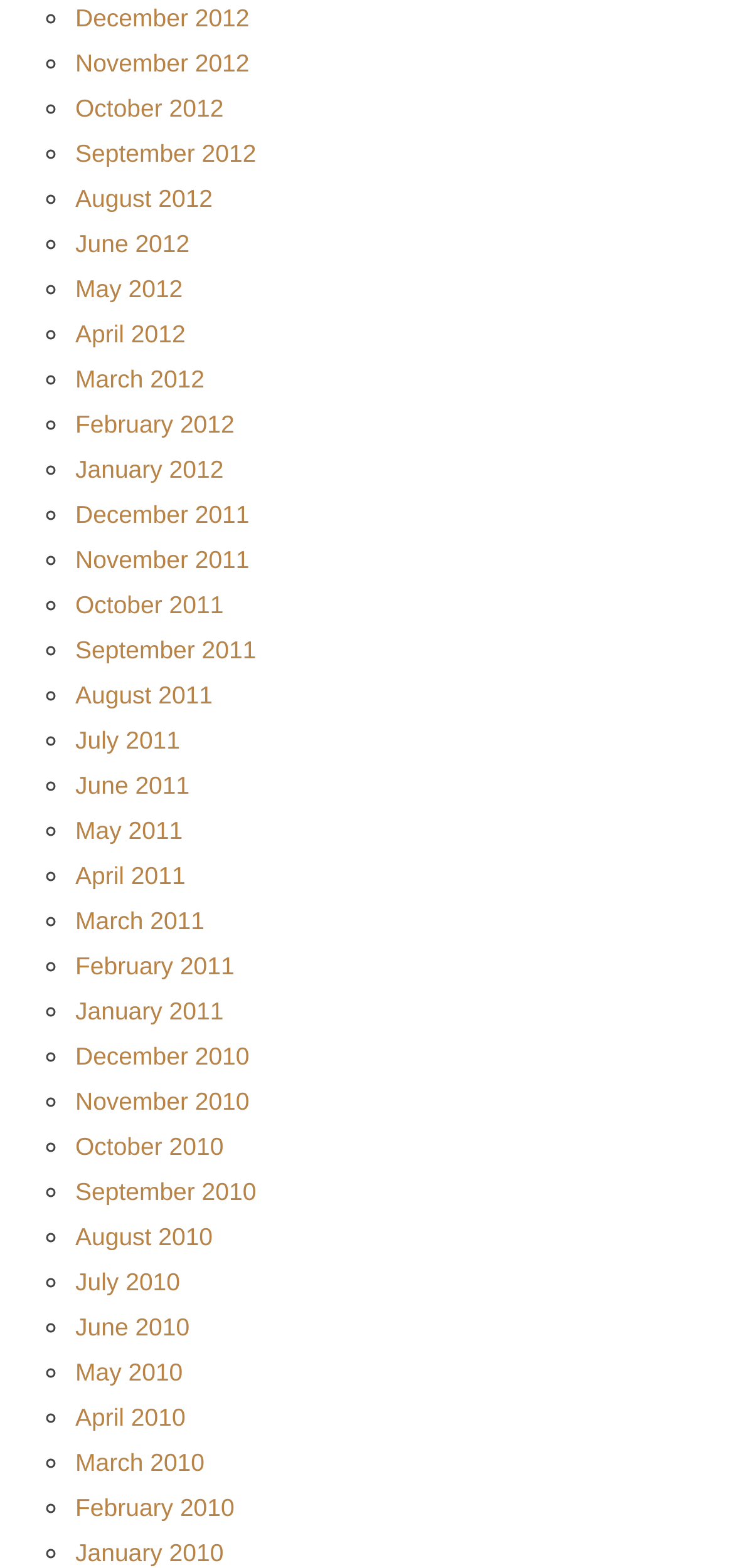Could you find the bounding box coordinates of the clickable area to complete this instruction: "View October 2012"?

[0.103, 0.06, 0.305, 0.078]